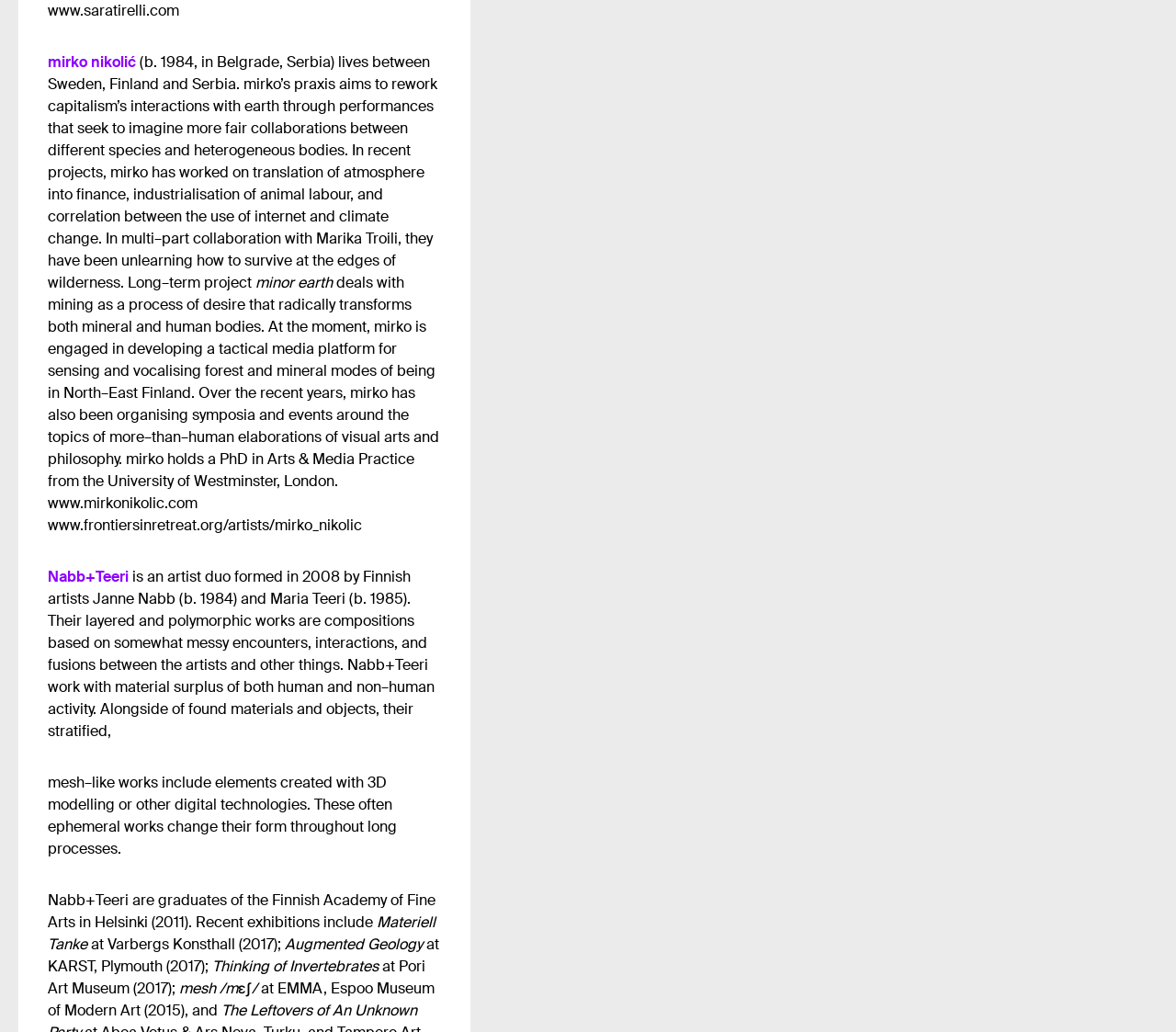From the screenshot, find the bounding box of the UI element matching this description: "www.frontiersinretreat.org/artists/mirko_nikolic". Supply the bounding box coordinates in the form [left, top, right, bottom], each a float between 0 and 1.

[0.041, 0.5, 0.308, 0.518]